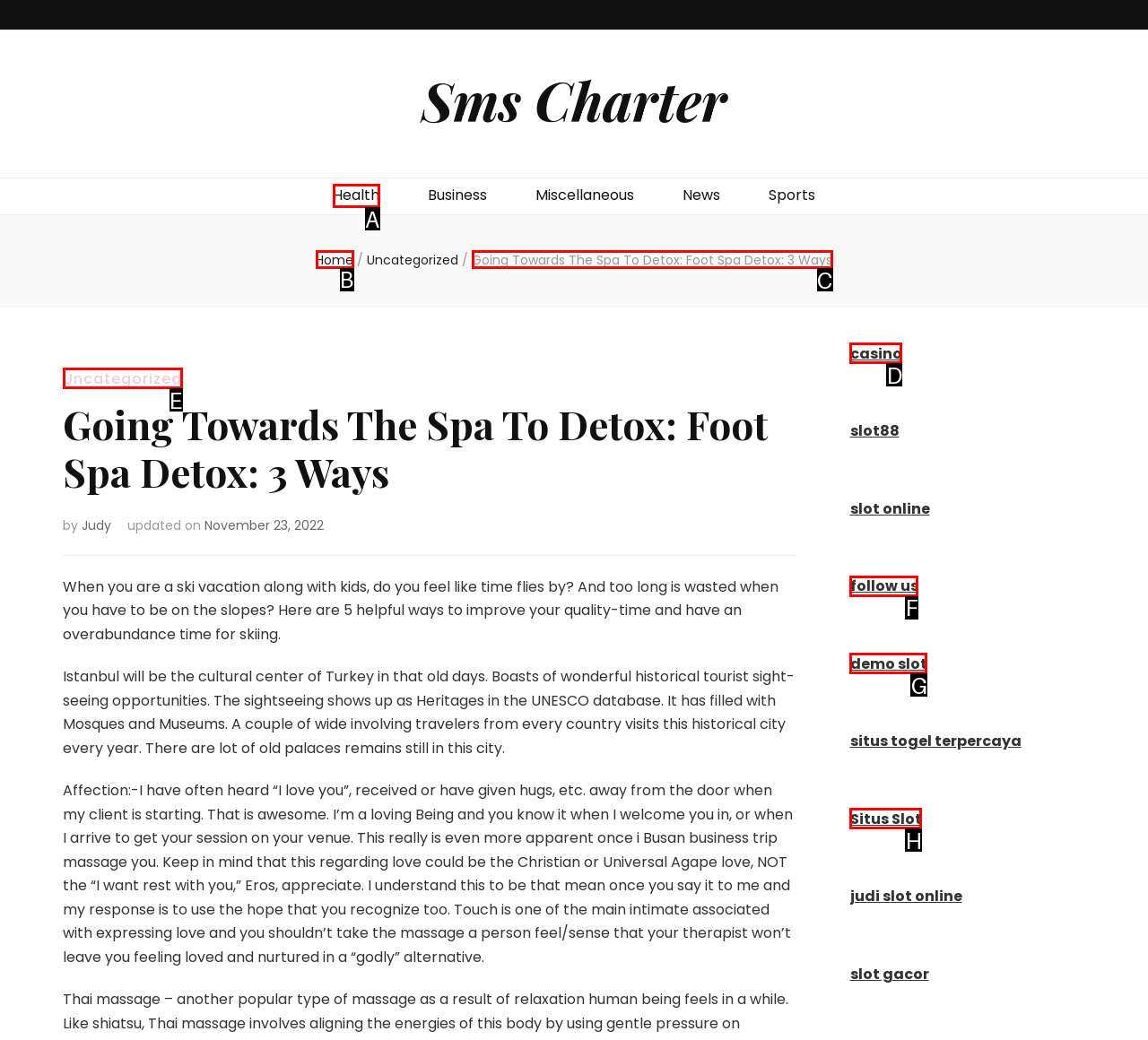Determine which HTML element to click for this task: Click on the 'Home' link Provide the letter of the selected choice.

B